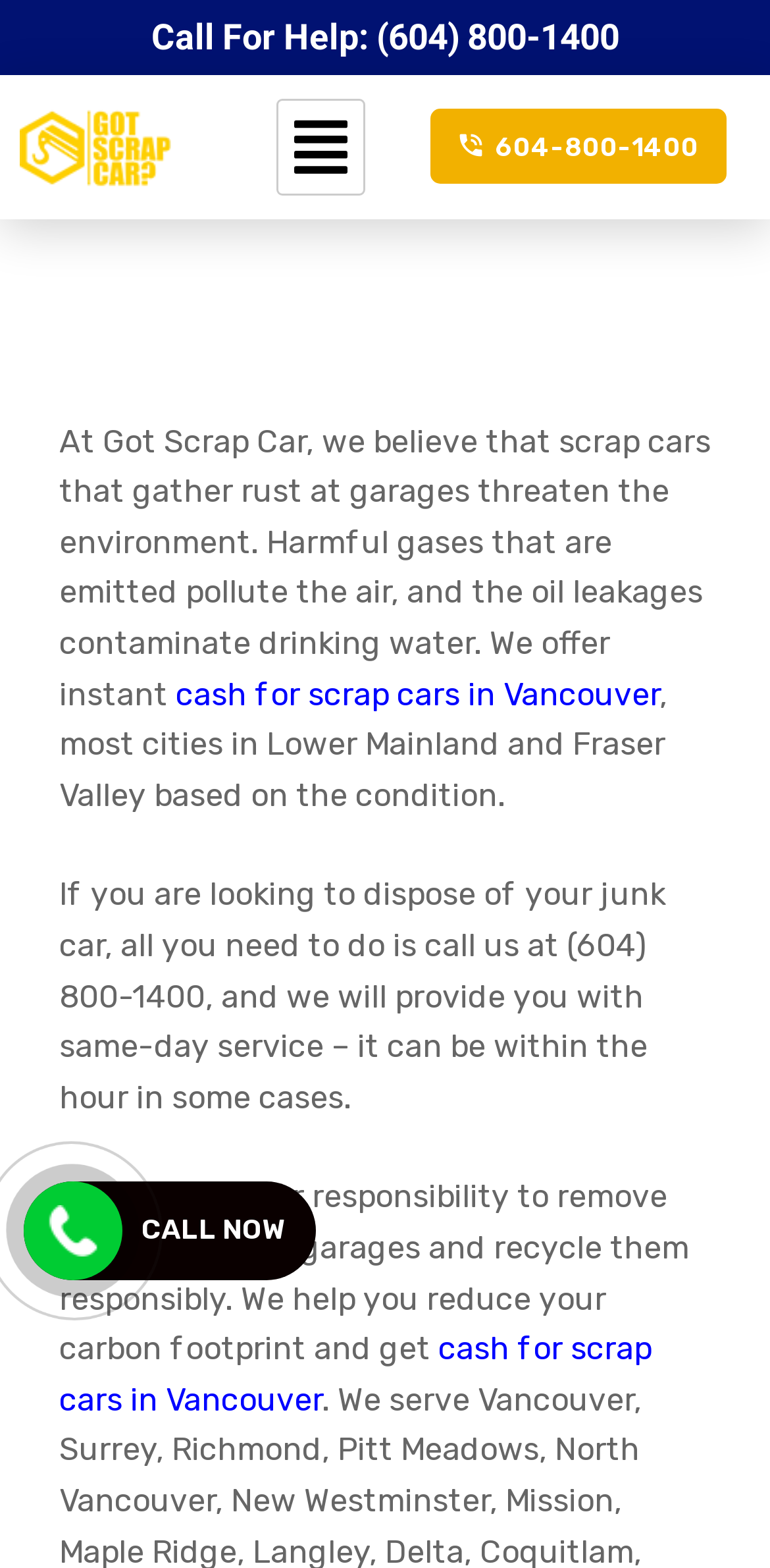Using the description: "parent_node: About Us aria-label="hamburger-icon"", determine the UI element's bounding box coordinates. Ensure the coordinates are in the format of four float numbers between 0 and 1, i.e., [left, top, right, bottom].

[0.359, 0.063, 0.474, 0.124]